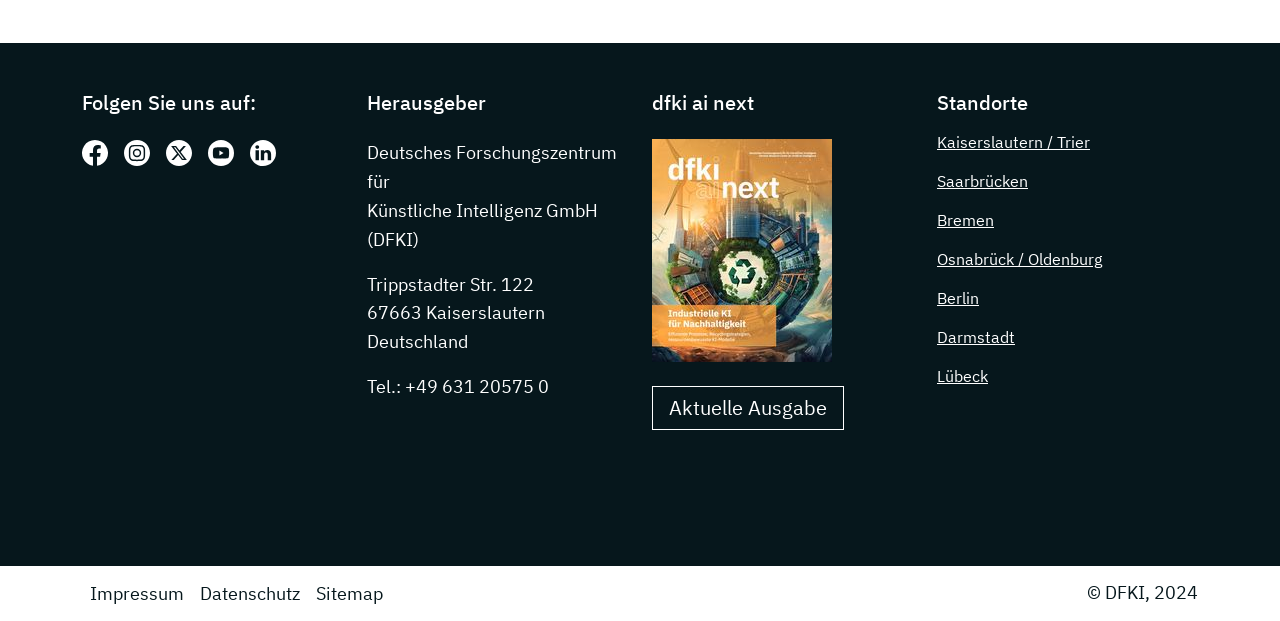Using the description: "Sitemap", determine the UI element's bounding box coordinates. Ensure the coordinates are in the format of four float numbers between 0 and 1, i.e., [left, top, right, bottom].

[0.241, 0.925, 0.305, 0.988]